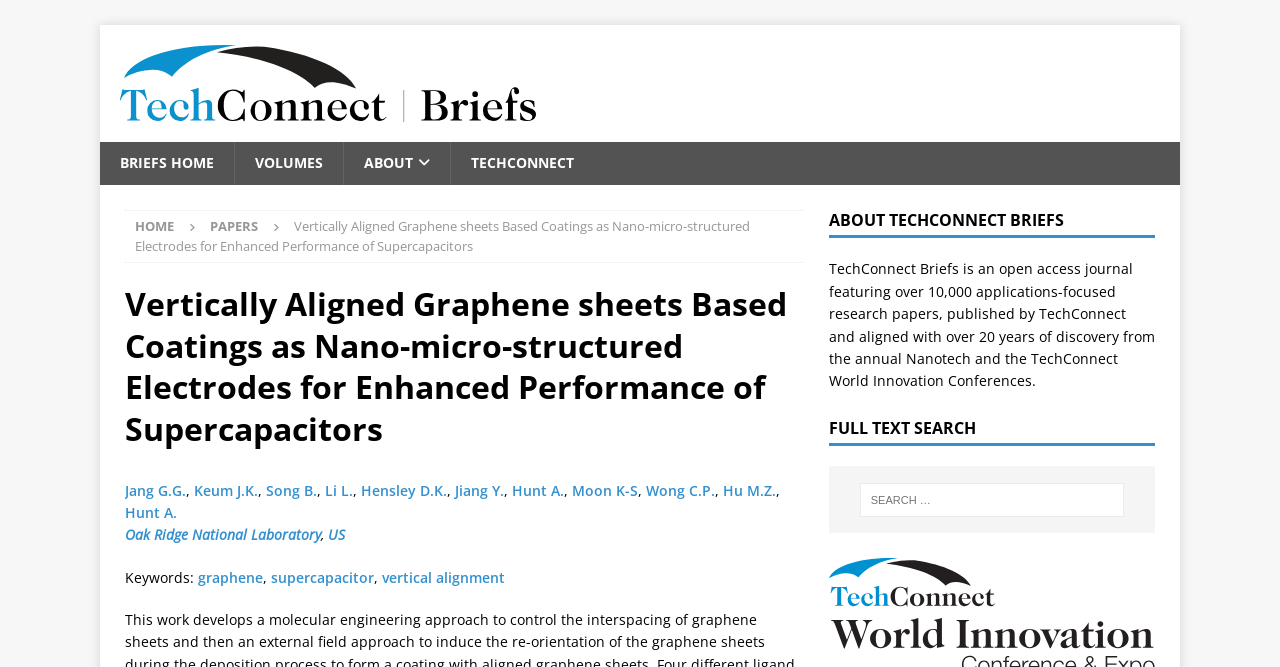Please specify the bounding box coordinates for the clickable region that will help you carry out the instruction: "Go to BRIEFS HOME".

[0.078, 0.213, 0.183, 0.277]